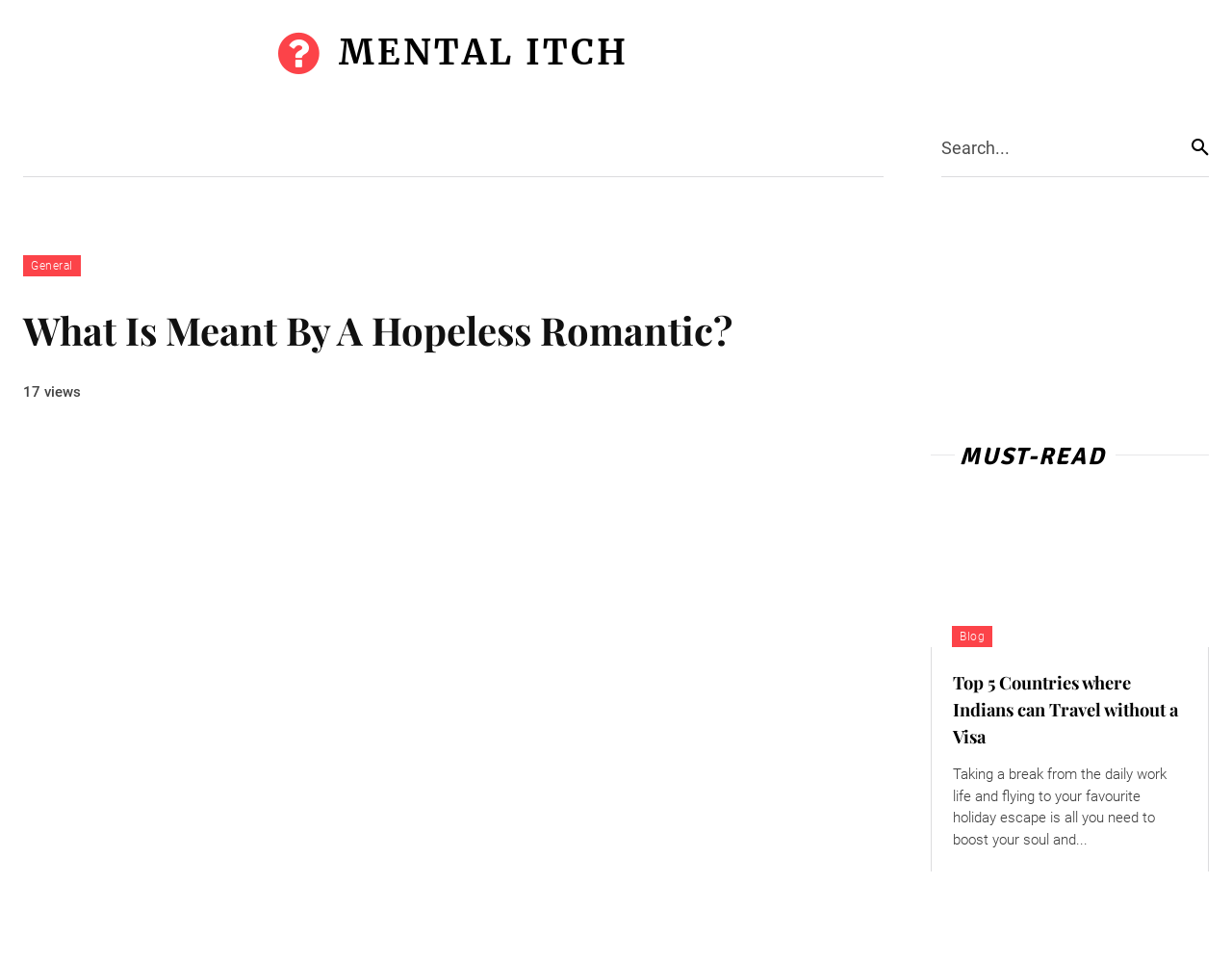Refer to the image and provide a thorough answer to this question:
How many views does the current article have?

This question can be answered by looking at the view count displayed below the article title, which shows '17 views'.